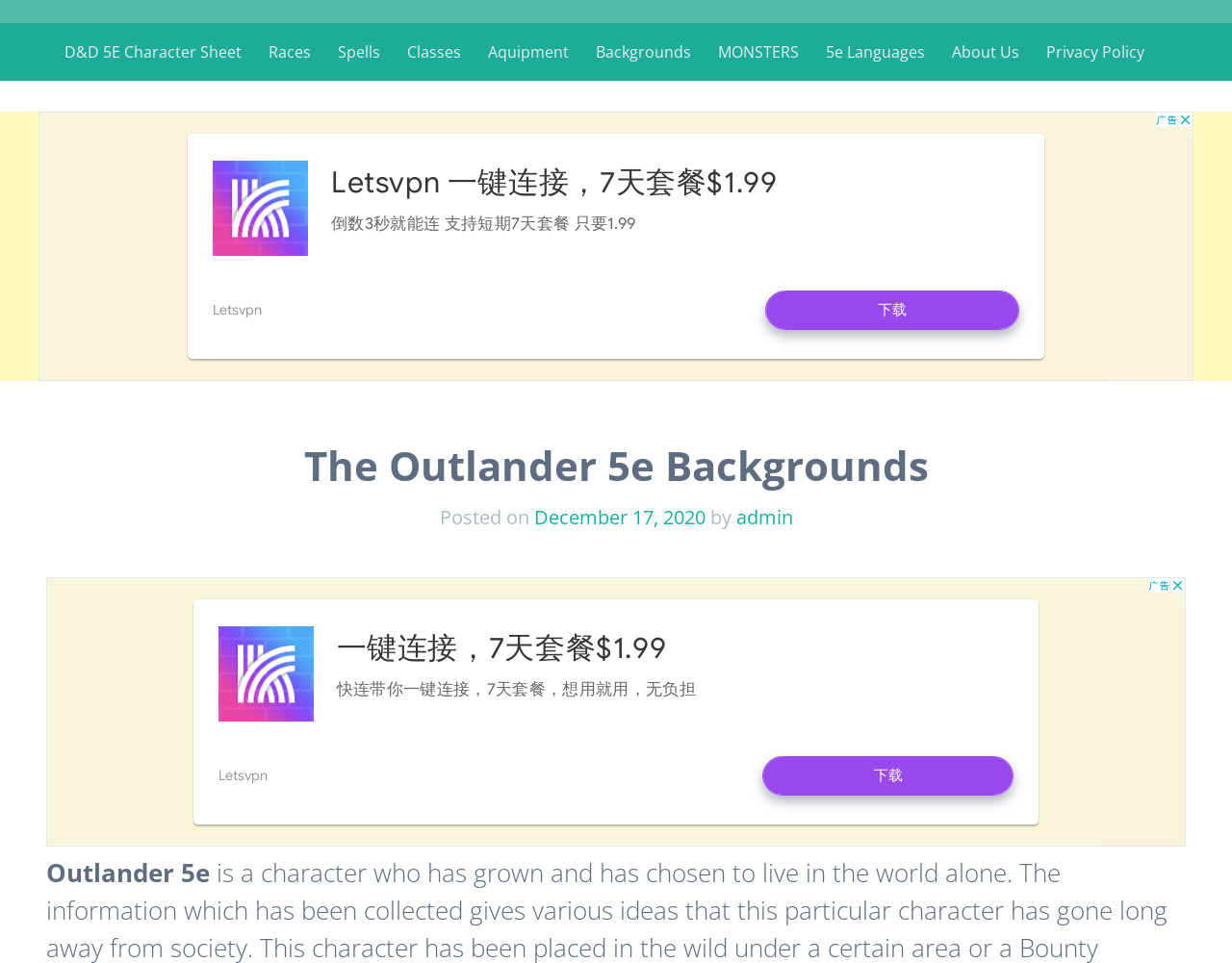Summarize the webpage comprehensively, mentioning all visible components.

The webpage is about Outlander 5e, a character in the Dungeons and Dragons game. At the top, there is a heading that reads "Dungeons and Dragons" with a link to the same text. Below it, there is another heading that says "Dungeons And Dragons Game Guide". 

On the same level, there are several links to different sections of the game guide, including "D&D 5E Character Sheet", "Races", "Spells", "Classes", "Aquipment", "Backgrounds", "MONSTERS", "5e Languages", "About Us", and "Privacy Policy". These links are arranged horizontally, with "D&D 5E Character Sheet" on the left and "Privacy Policy" on the right.

Below these links, there is an advertisement iframe that spans almost the entire width of the page. 

Under the advertisement, there is a header section with a heading that reads "The Outlander 5e Backgrounds". Below the heading, there is a line of text that says "Posted on December 17, 2020 by admin". 

Further down, there is another advertisement iframe that takes up a significant portion of the page. 

At the very bottom of the page, there is a static text that reads "Outlander 5e".